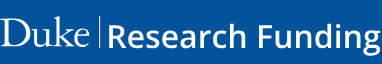Provide a brief response in the form of a single word or phrase:
Is the purpose of the visual representation to provide research funding?

No